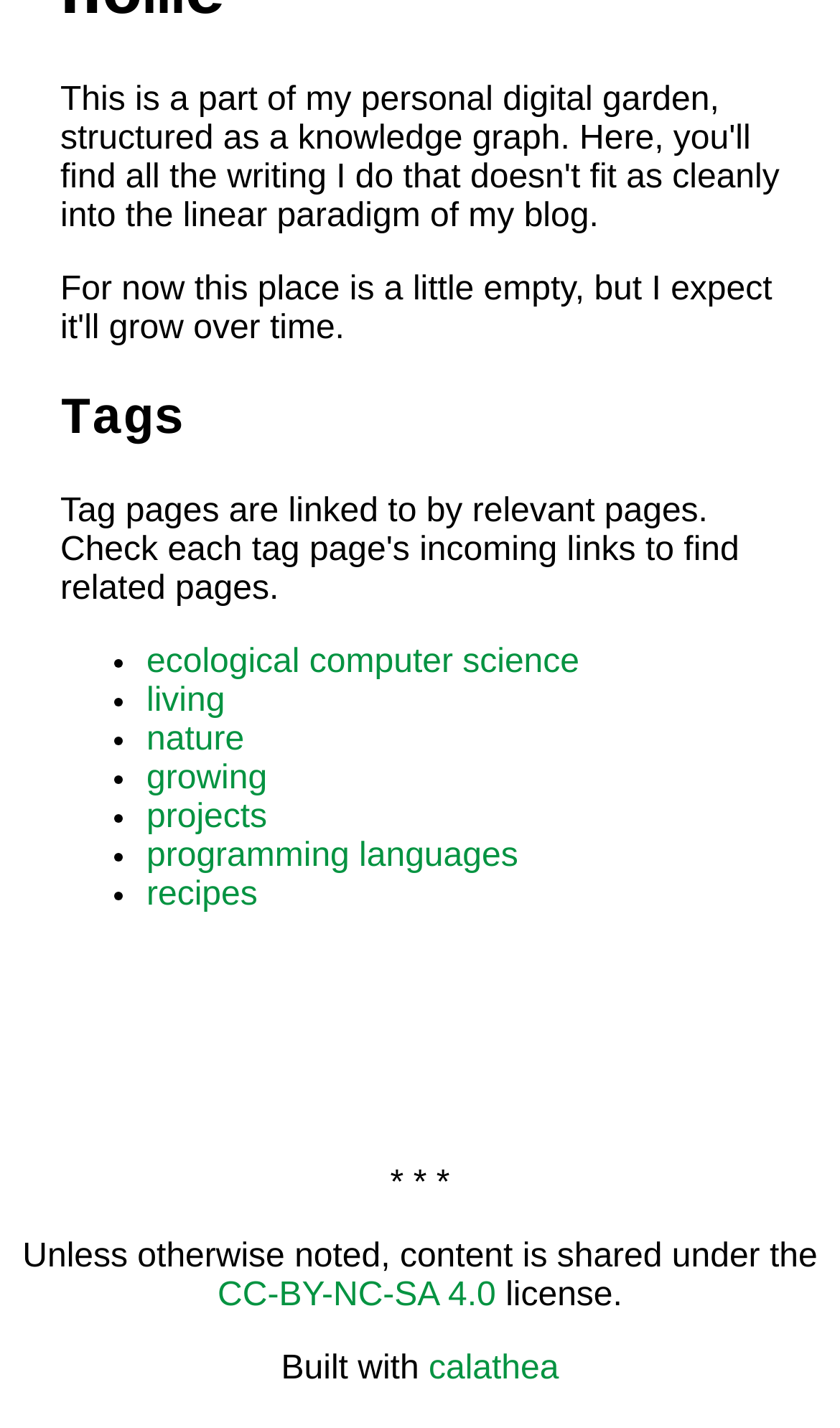Mark the bounding box of the element that matches the following description: "ecological computer science".

[0.174, 0.453, 0.69, 0.479]